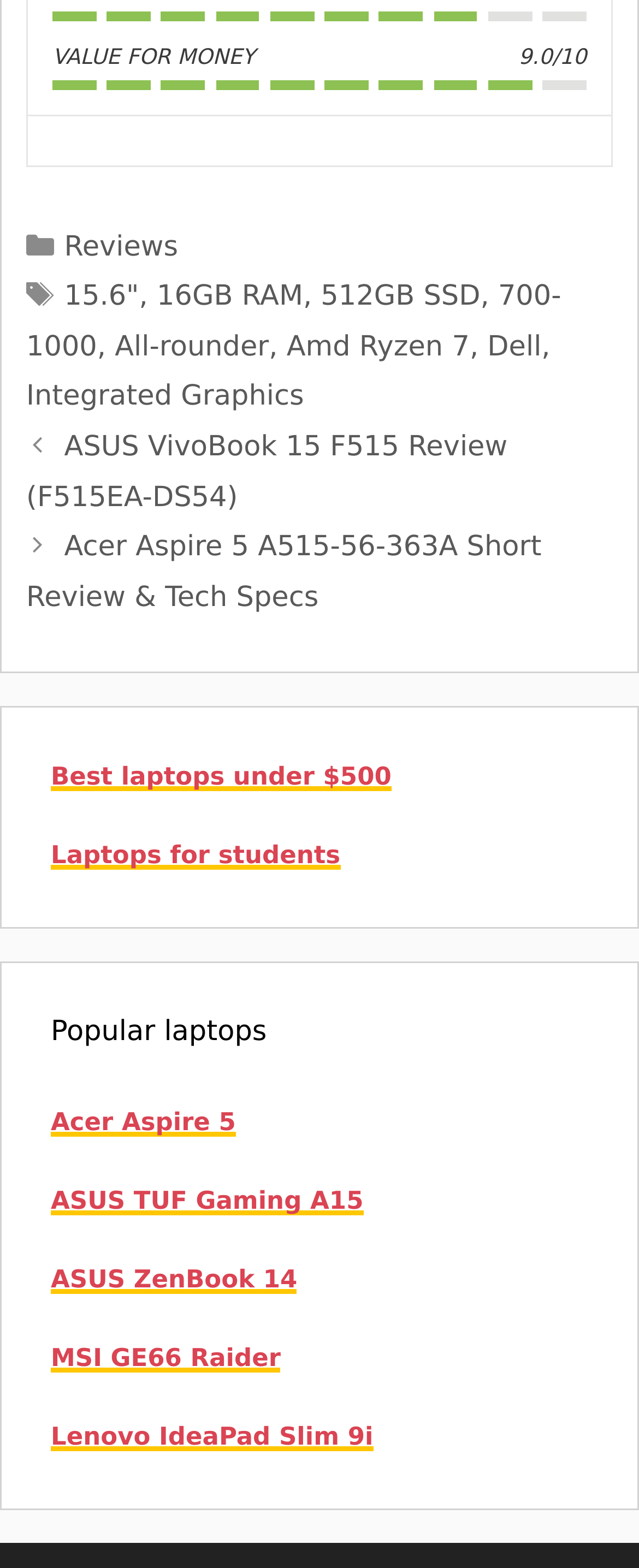Identify the coordinates of the bounding box for the element described below: "Lenovo IdeaPad Slim 9i". Return the coordinates as four float numbers between 0 and 1: [left, top, right, bottom].

[0.079, 0.907, 0.584, 0.926]